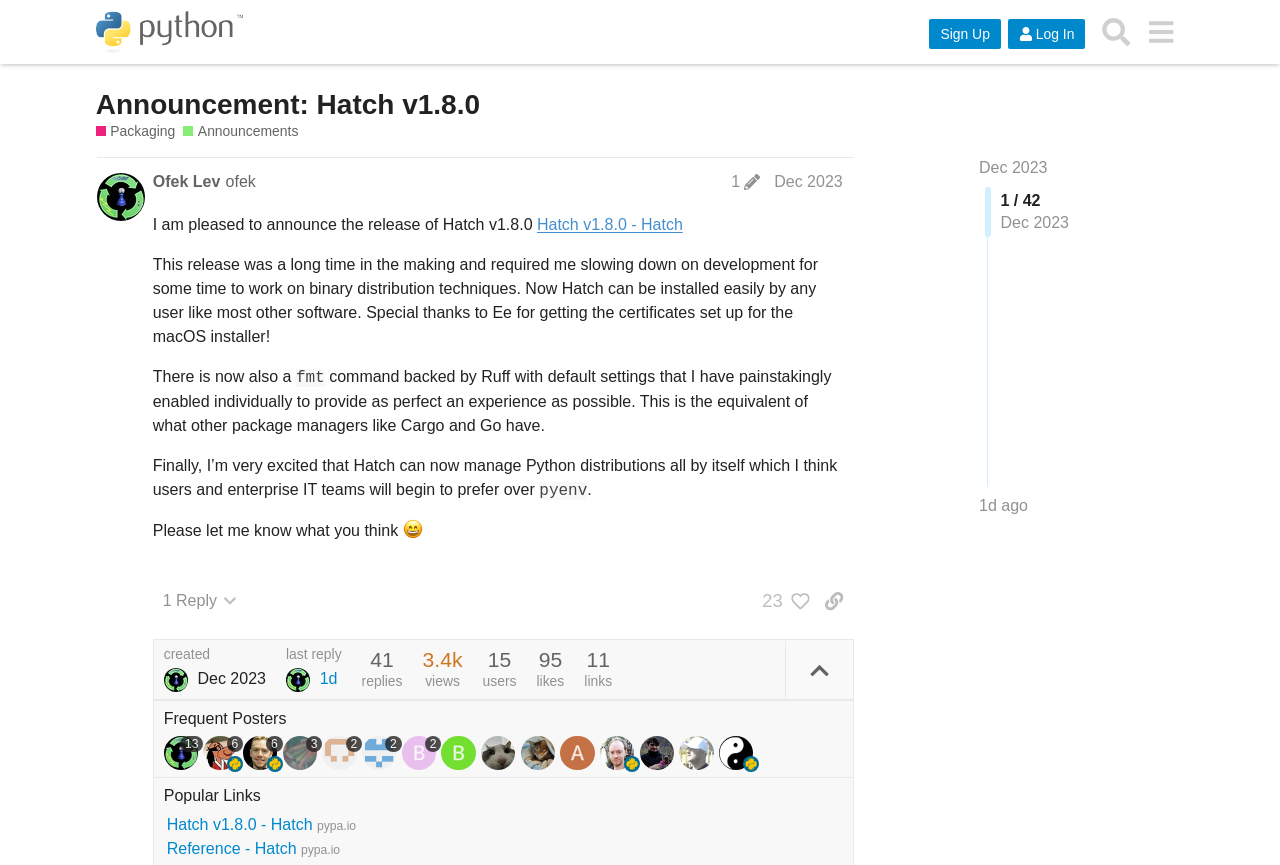By analyzing the image, answer the following question with a detailed response: When was this post created?

The question can be answered by looking at the text 'Dec 11, 2023 3:16 pm' which indicates the creation time of the post.